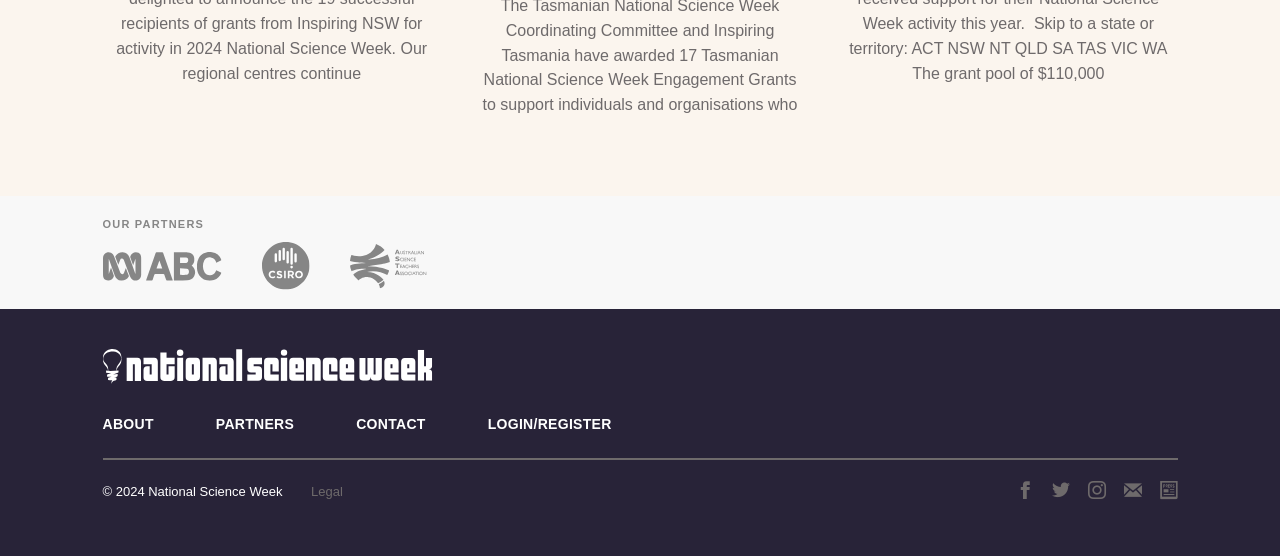Answer this question using a single word or a brief phrase:
What is the name of the first partner?

ABC